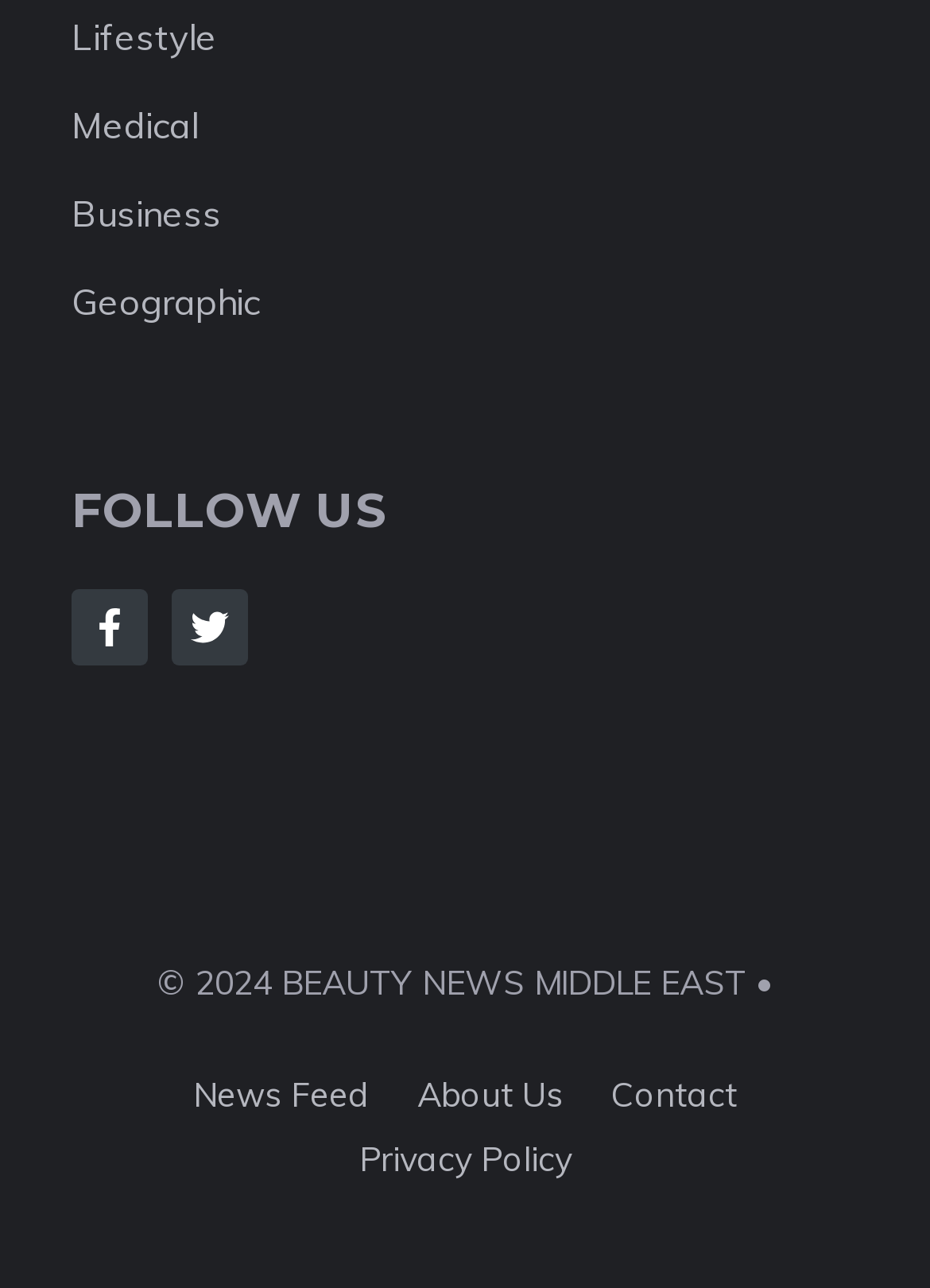Using the information from the screenshot, answer the following question thoroughly:
What is the copyright information of this website?

At the bottom of the webpage, I found a StaticText element that contains the copyright information, which is '2024 BEAUTY NEWS MIDDLE EAST'. This suggests that the website is owned by BEAUTY NEWS MIDDLE EAST and the content is copyrighted until 2024.